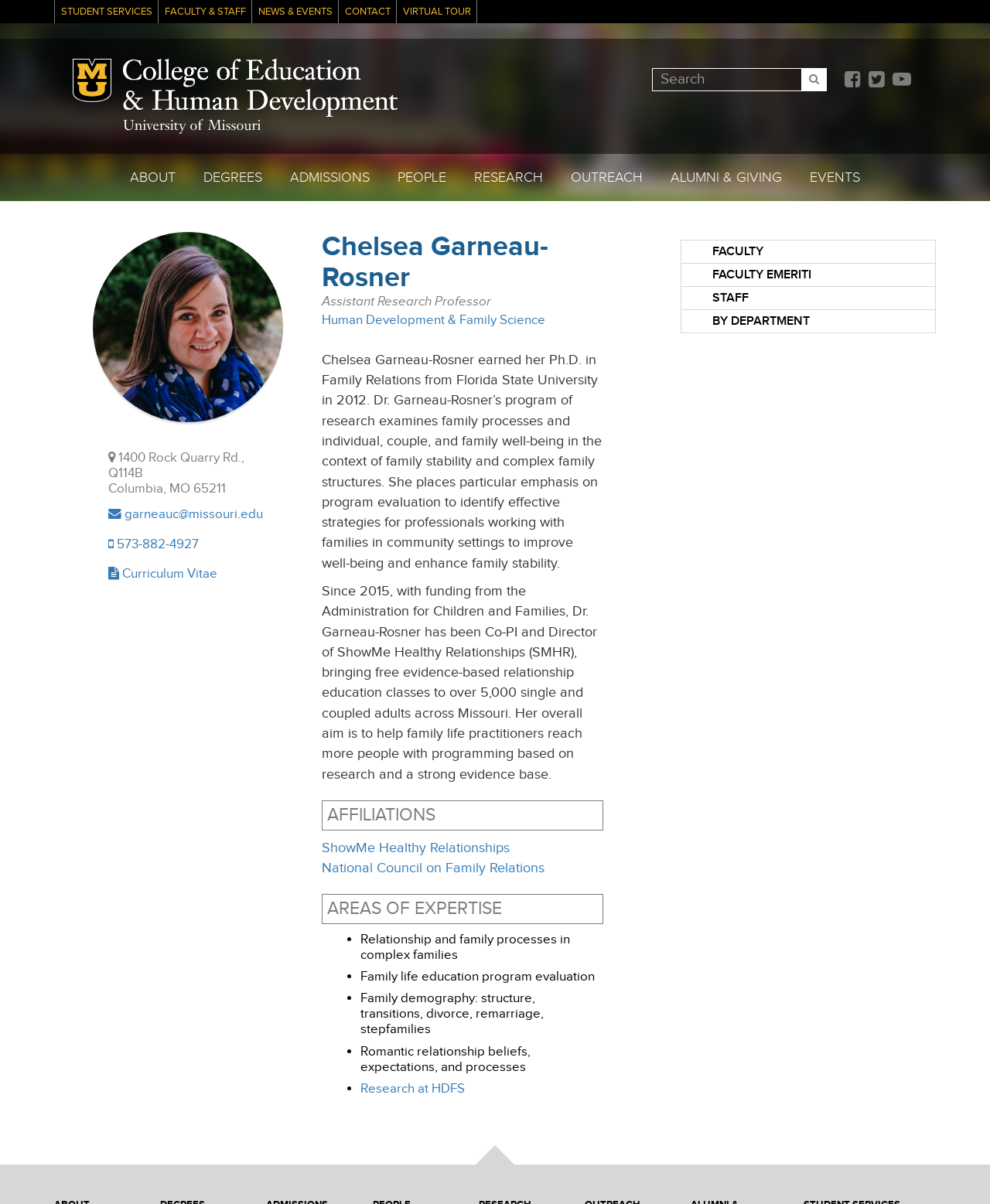What is the name of the assistant research professor?
Provide a concise answer using a single word or phrase based on the image.

Chelsea Garneau-Rosner